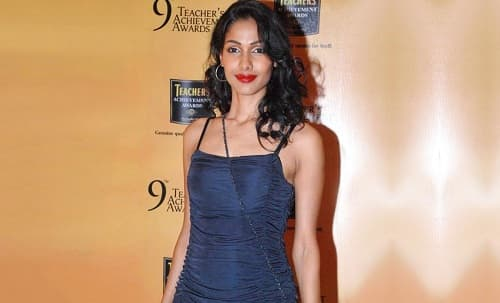What is the color of Nethra's lipstick?
Ensure your answer is thorough and detailed.

According to the caption, Nethra's confident pose and striking red lipstick enhance her vibrant presence, accentuating her background as a model and actress.